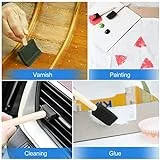Give a short answer to this question using one word or a phrase:
How many distinct applications are shown in the image?

Four